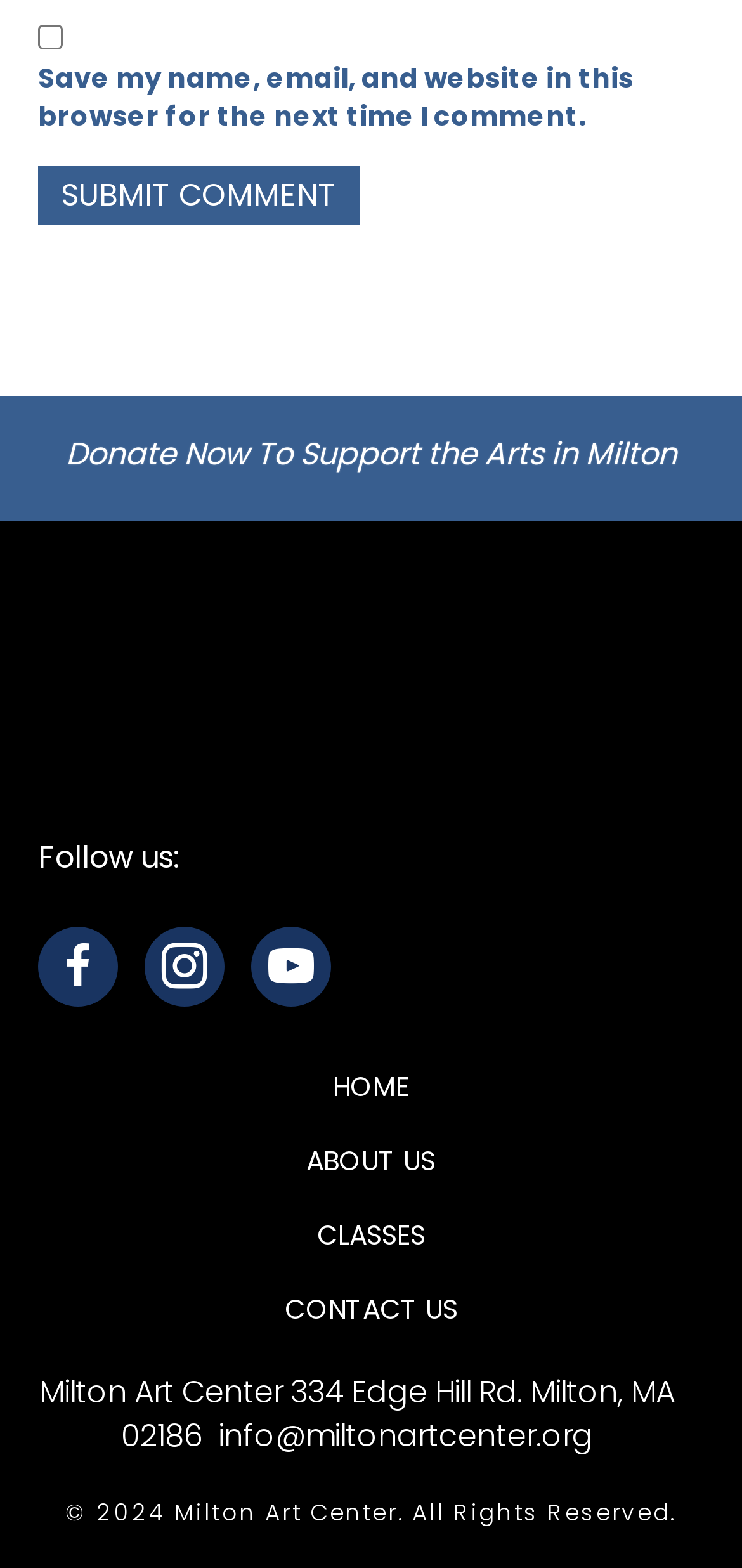What is the purpose of the checkbox?
Based on the visual, give a brief answer using one word or a short phrase.

Save comment information